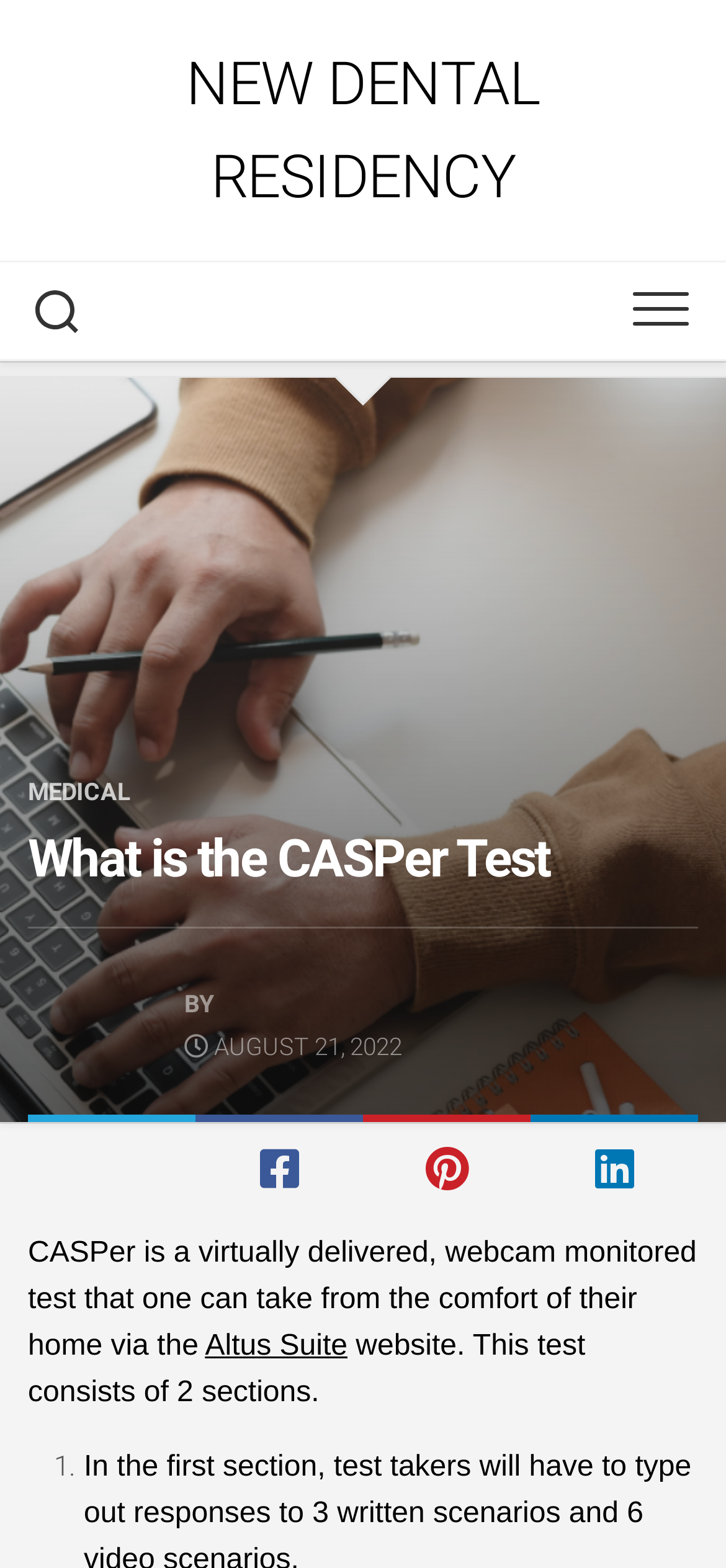How many social media sharing options are available?
Based on the visual, give a brief answer using one word or a short phrase.

4 options